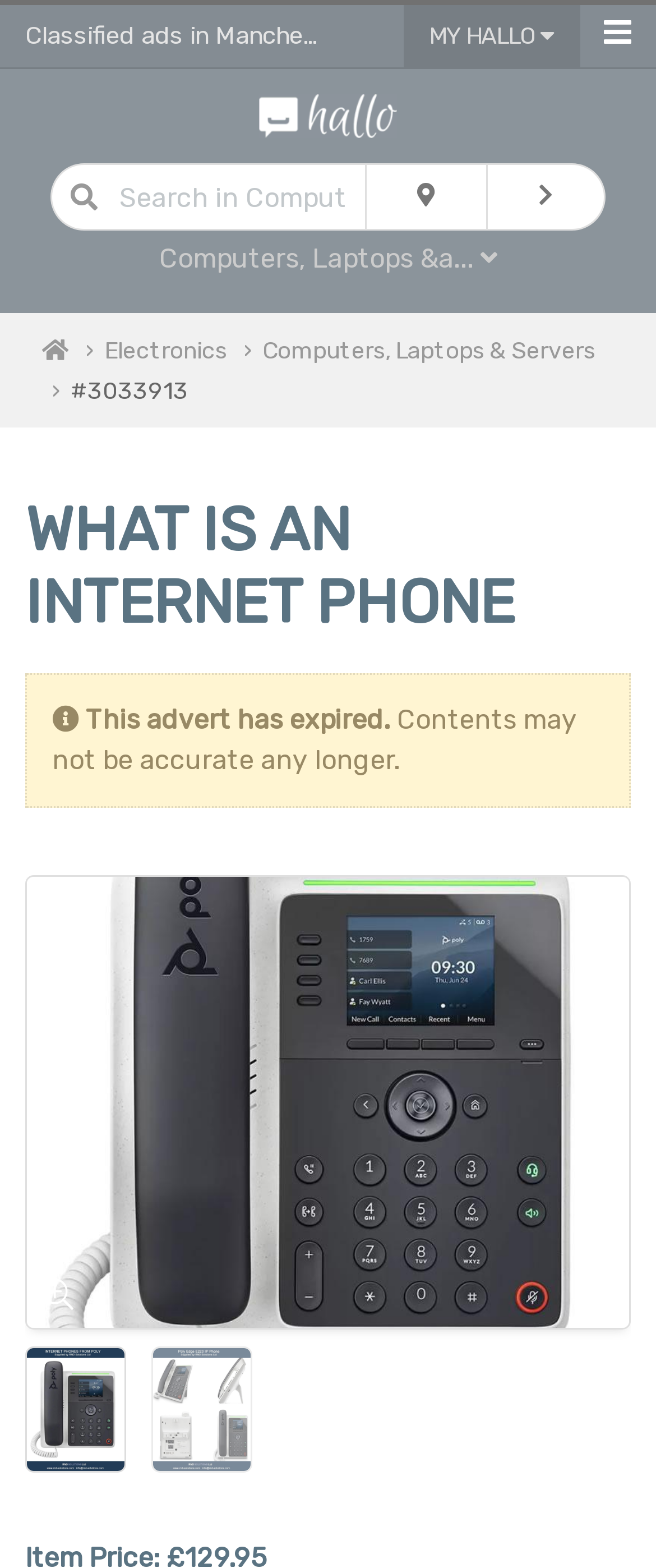What is the status of the advert?
From the image, respond with a single word or phrase.

Expired